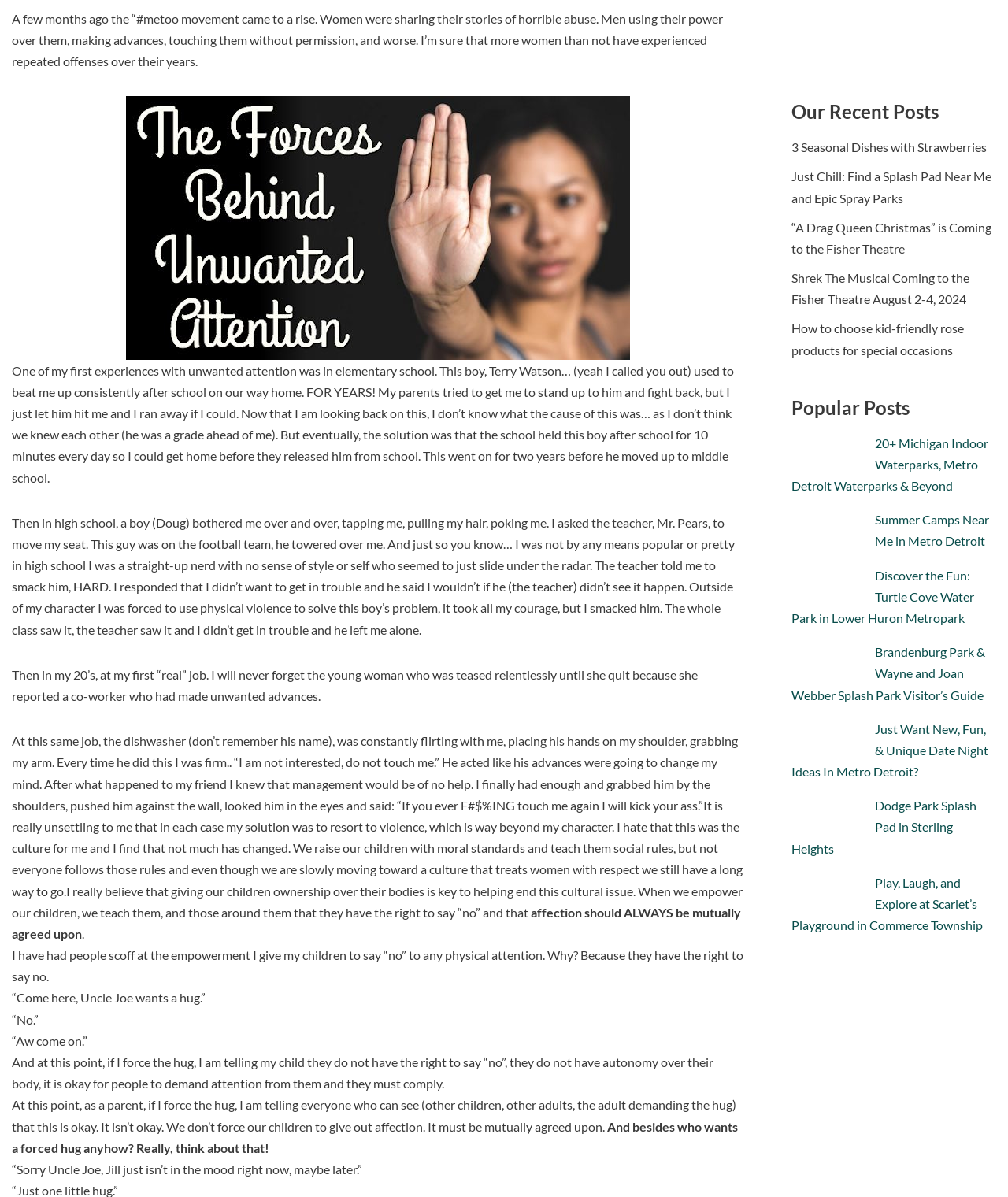Provide the bounding box coordinates for the UI element described in this sentence: "3 Seasonal Dishes with Strawberries". The coordinates should be four float values between 0 and 1, i.e., [left, top, right, bottom].

[0.785, 0.117, 0.979, 0.129]